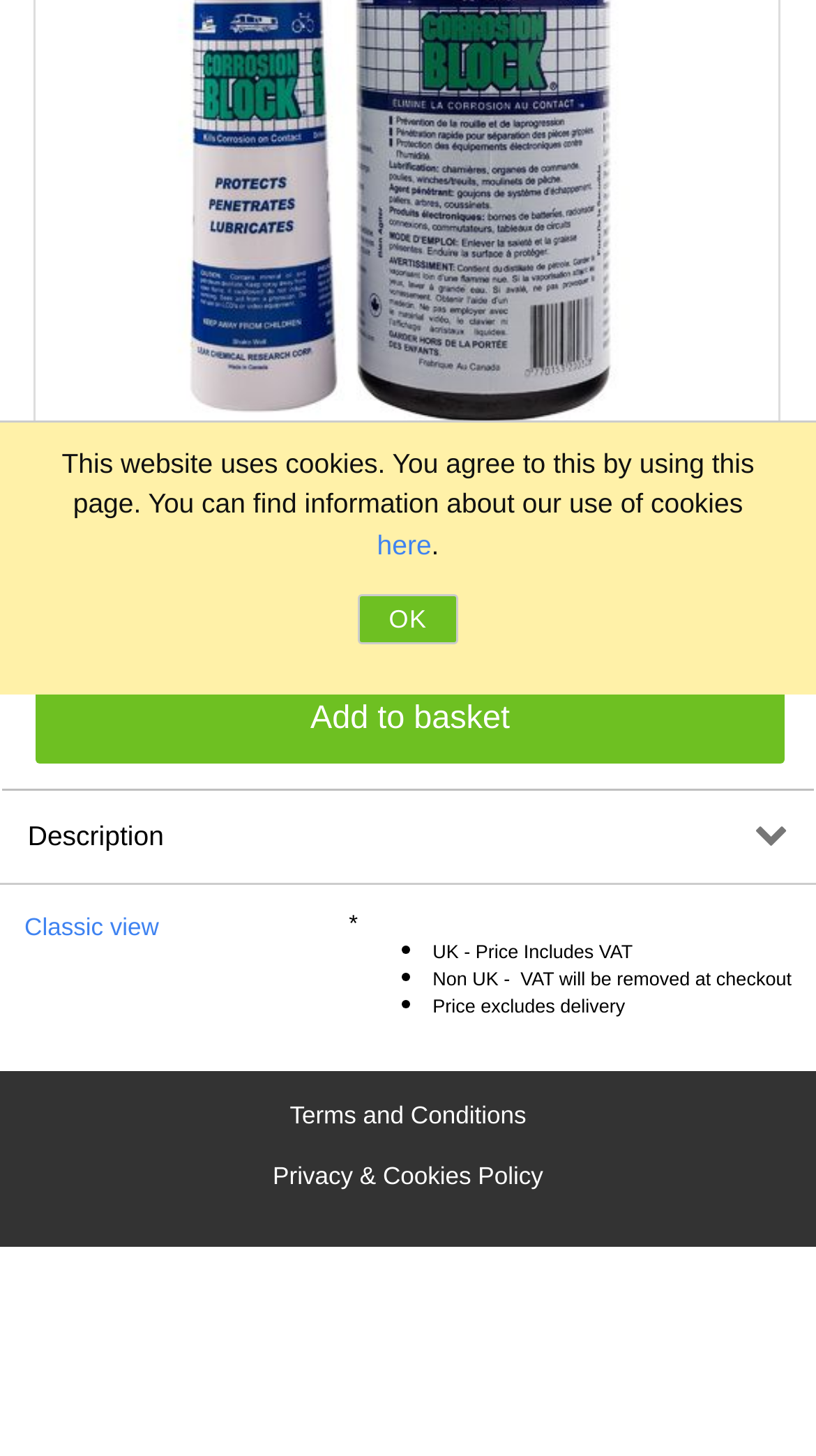Provide the bounding box coordinates of the HTML element described by the text: "Privacy & Cookies Policy". The coordinates should be in the format [left, top, right, bottom] with values between 0 and 1.

[0.033, 0.796, 0.967, 0.821]